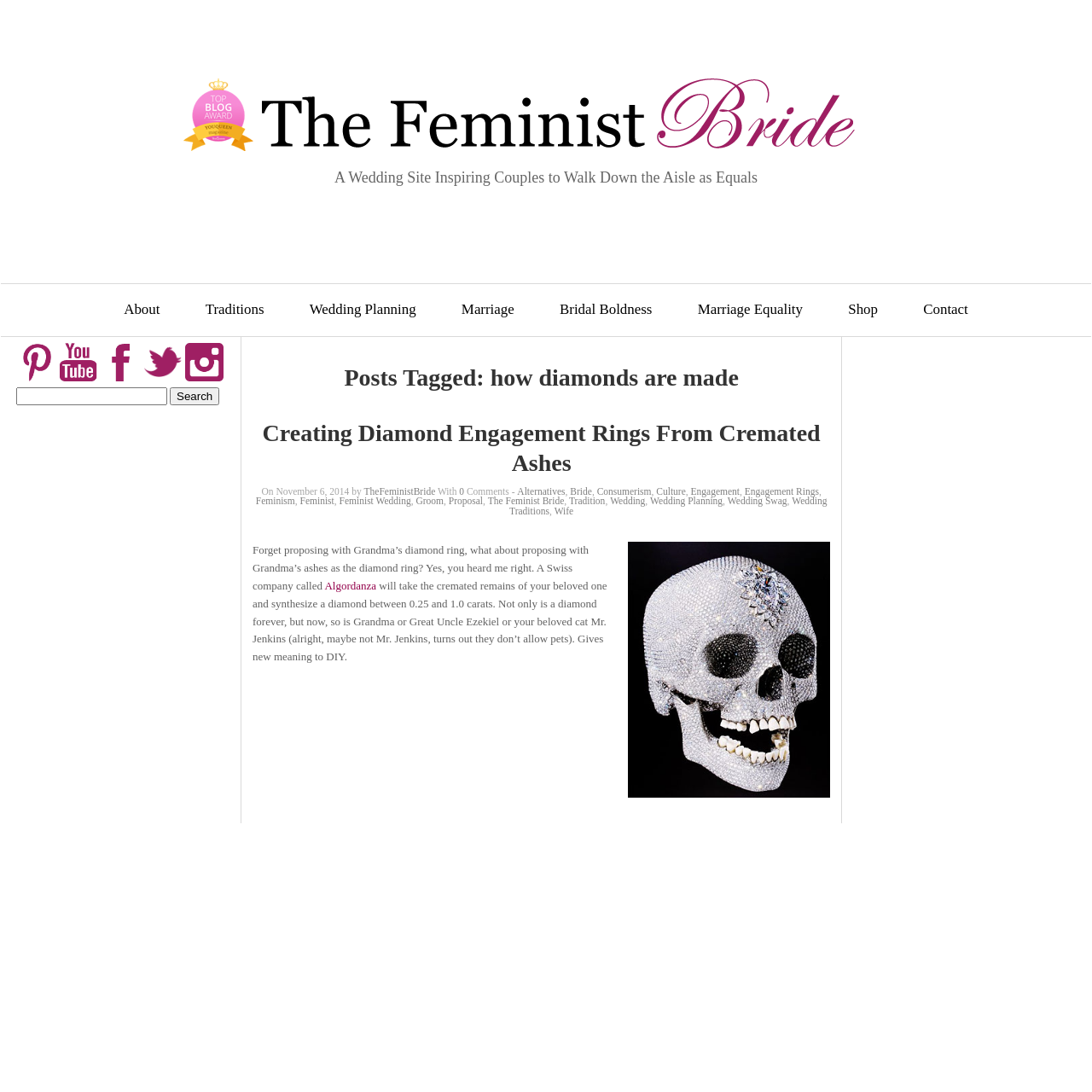Identify the bounding box coordinates of the part that should be clicked to carry out this instruction: "Search for something".

[0.015, 0.355, 0.207, 0.371]